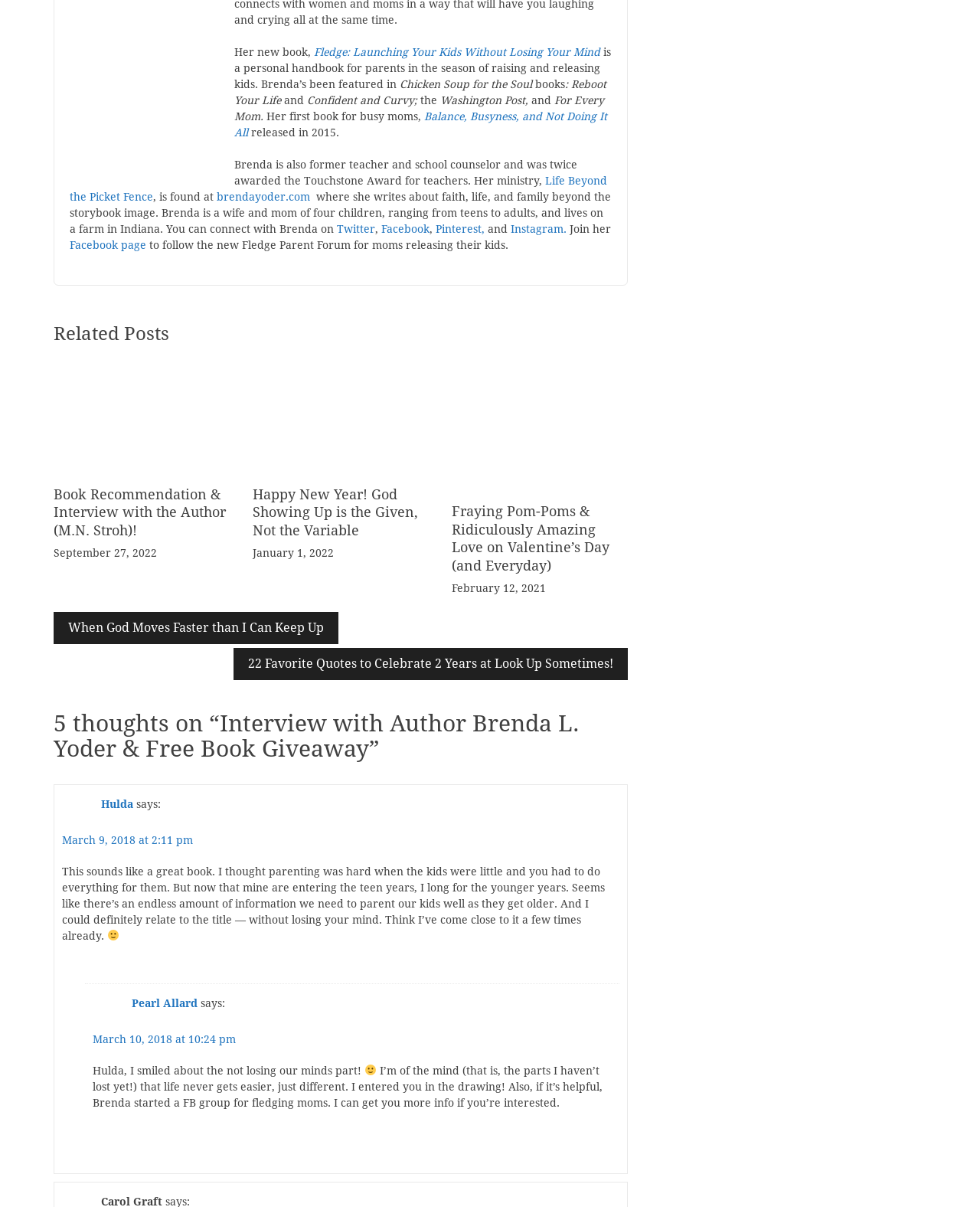Kindly determine the bounding box coordinates of the area that needs to be clicked to fulfill this instruction: "Click on the link to Brenda's first book for busy moms".

[0.239, 0.091, 0.62, 0.115]